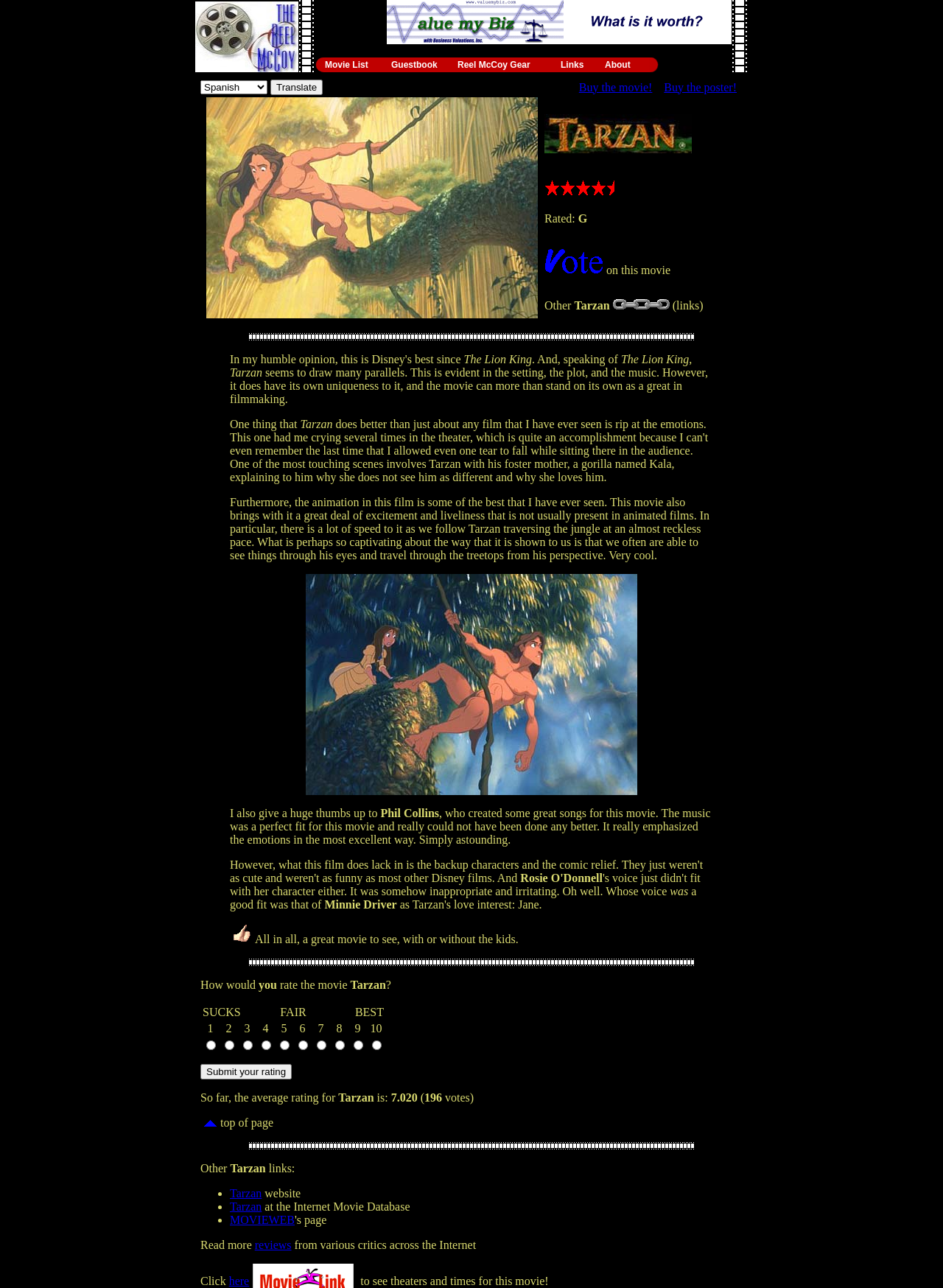Provide a thorough description of the webpage you see.

This webpage is a review of the movie Tarzan by Patrick McCoy. At the top of the page, there is a navigation bar with links to "home at The-Reel-McCoy", "Movie List", "Guestbook", "Reel McCoy Gear", "Links", and "About". Below the navigation bar, there is a table with two columns. The left column contains a small image and a link to translate the page into Spanish. The right column has a section to buy the movie or poster, with two images and corresponding links.

Below this table, there is a larger table with two columns. The left column contains an image from the movie Tarzan, and the right column has a rating system with five images of "9 out of 10" ratings. Below the rating system, there is a label indicating that the movie is rated G. Further down, there is a link to vote on the movie, accompanied by a small image. Finally, there is a link to other Tarzan-related links, also accompanied by a small image.

To the right of the rating system, there is a blockquote with a review of the movie. The review is not explicitly stated, but it appears to be a positive review, as it mentions "The Lion King" in a positive light. There are several images scattered throughout the page, including a small image at the top right corner and another image below the navigation bar.